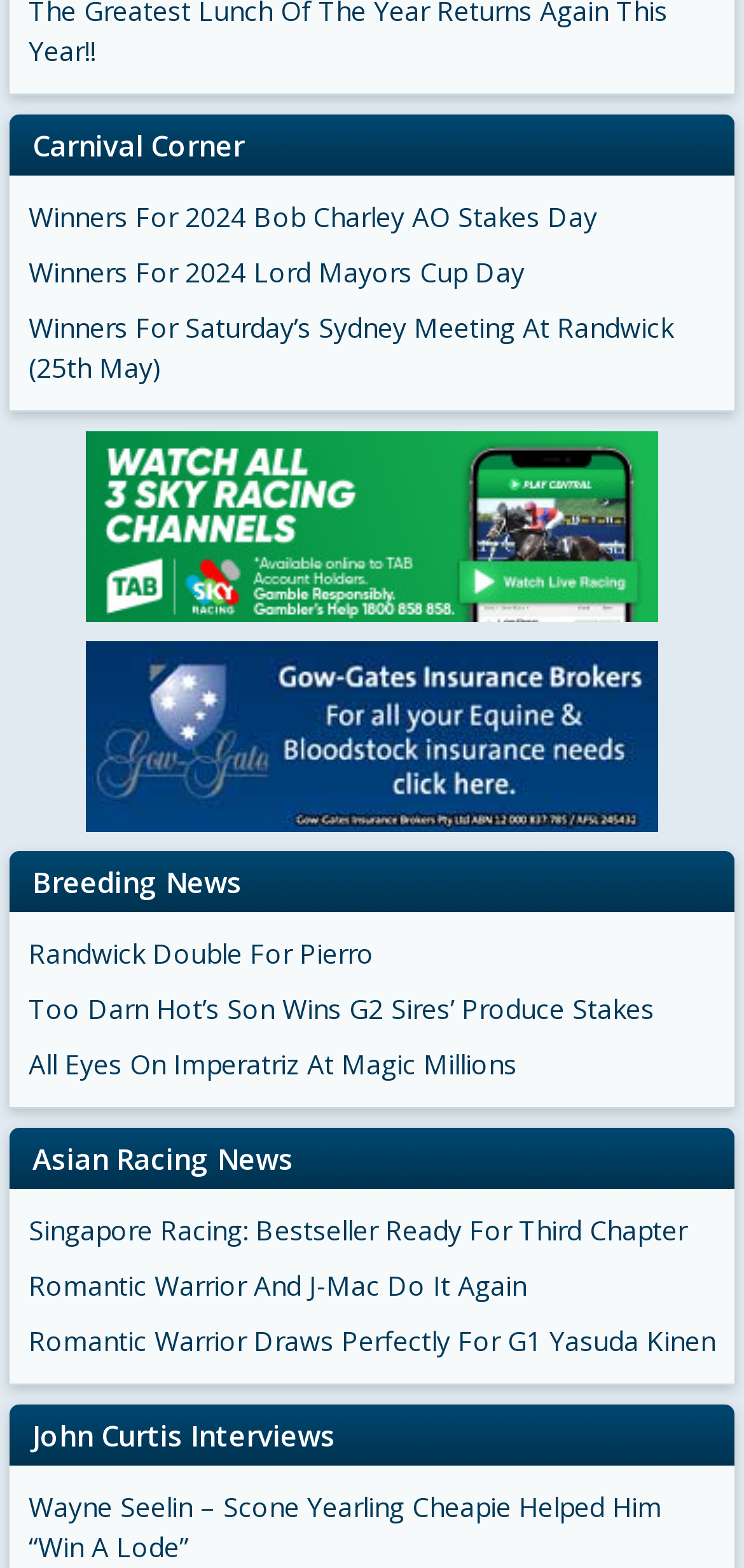Could you find the bounding box coordinates of the clickable area to complete this instruction: "Click on Carnival Corner"?

[0.044, 0.08, 0.328, 0.105]